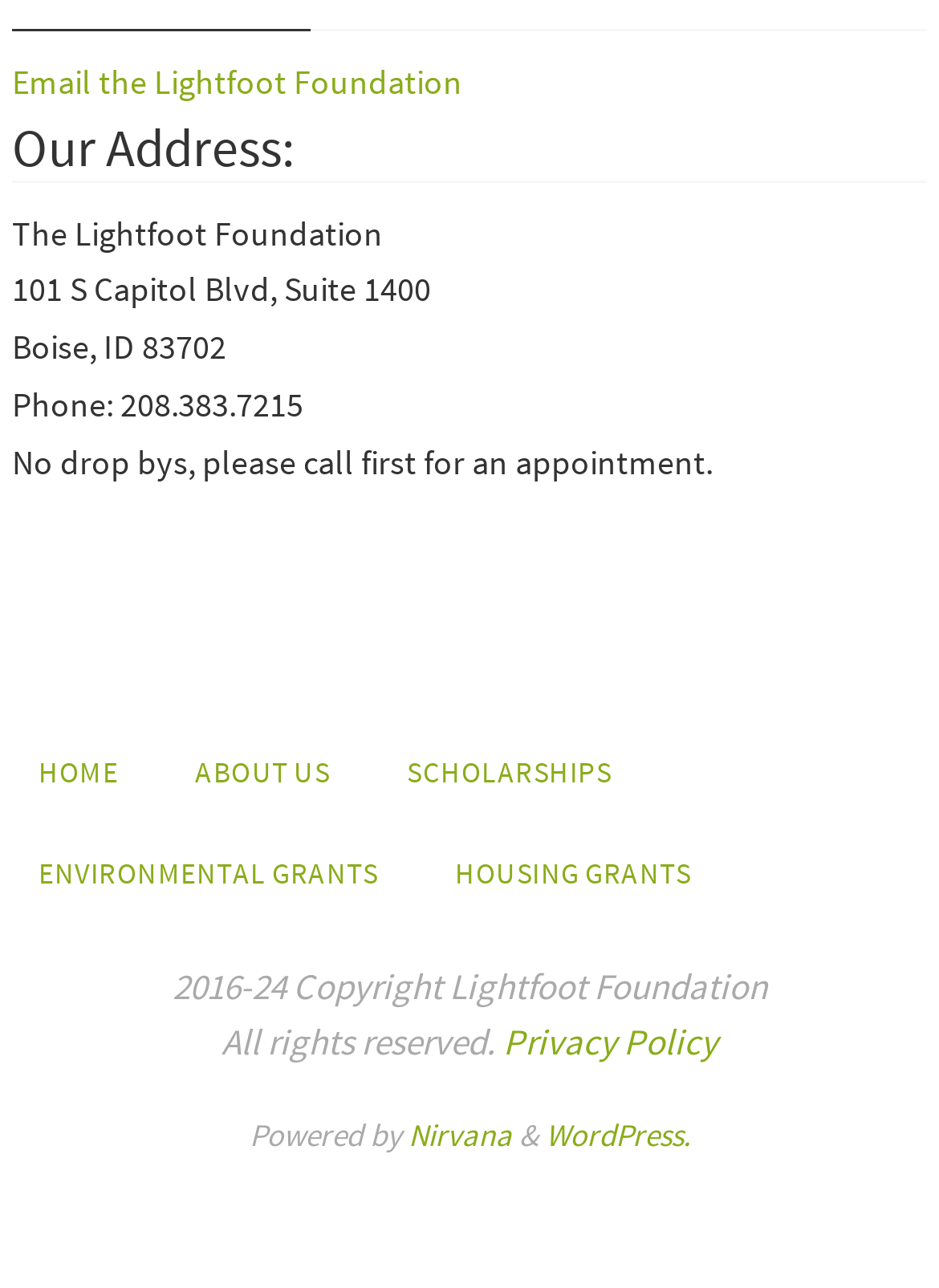Highlight the bounding box of the UI element that corresponds to this description: "Environmental Grants".

[0.015, 0.651, 0.428, 0.707]